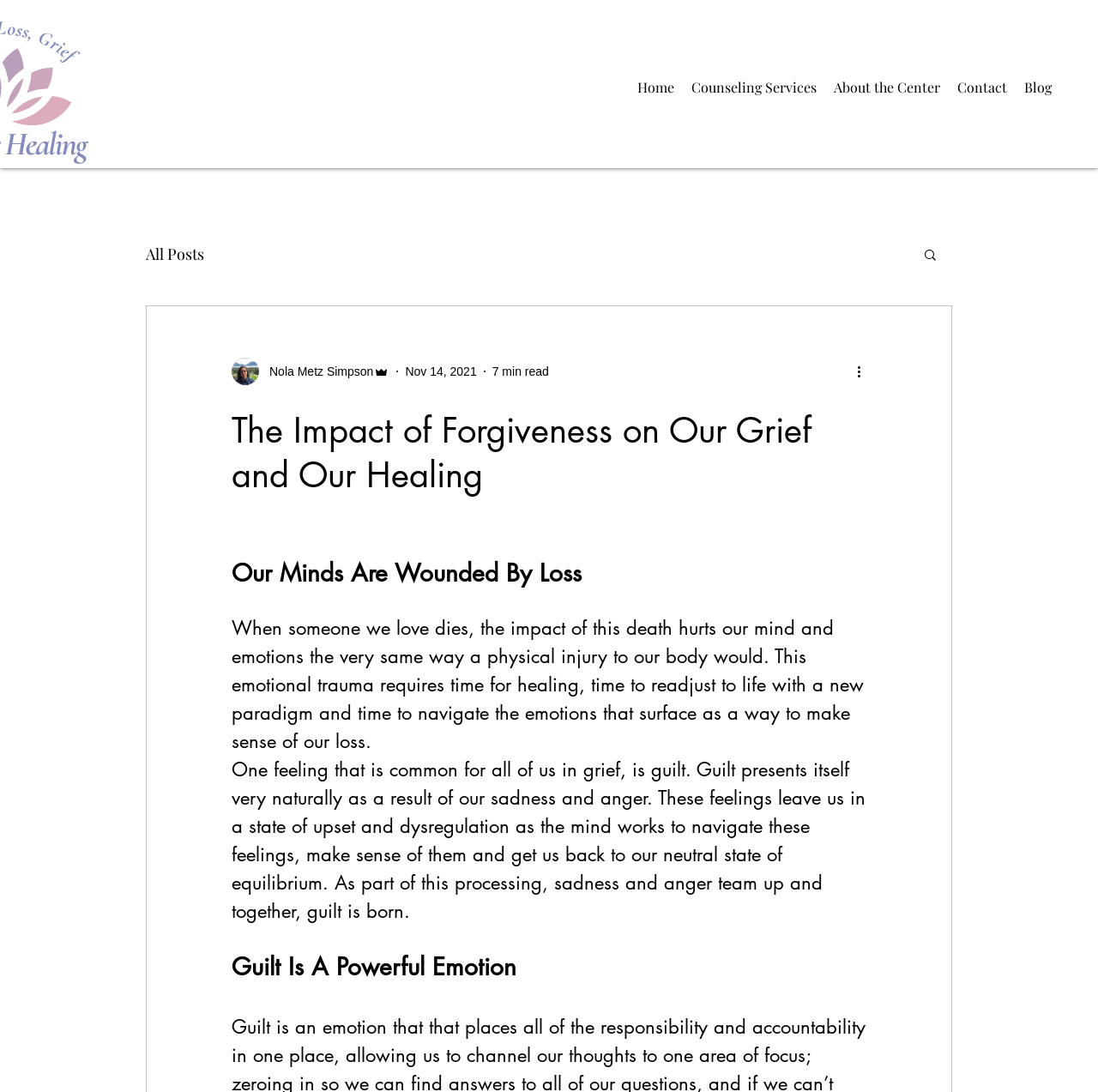Provide a one-word or one-phrase answer to the question:
How many images are there on the page?

4